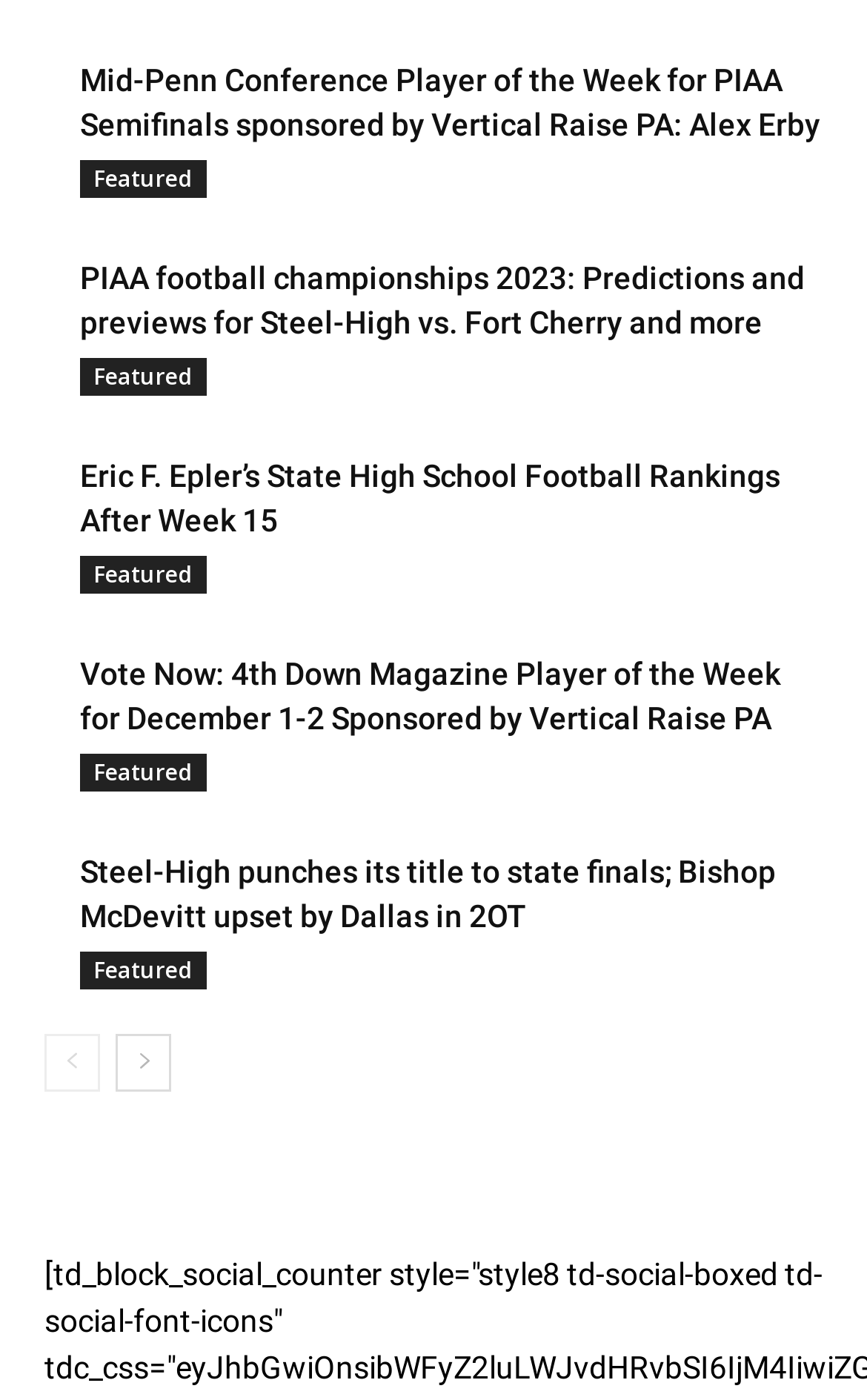How many featured articles are there?
Respond with a short answer, either a single word or a phrase, based on the image.

5